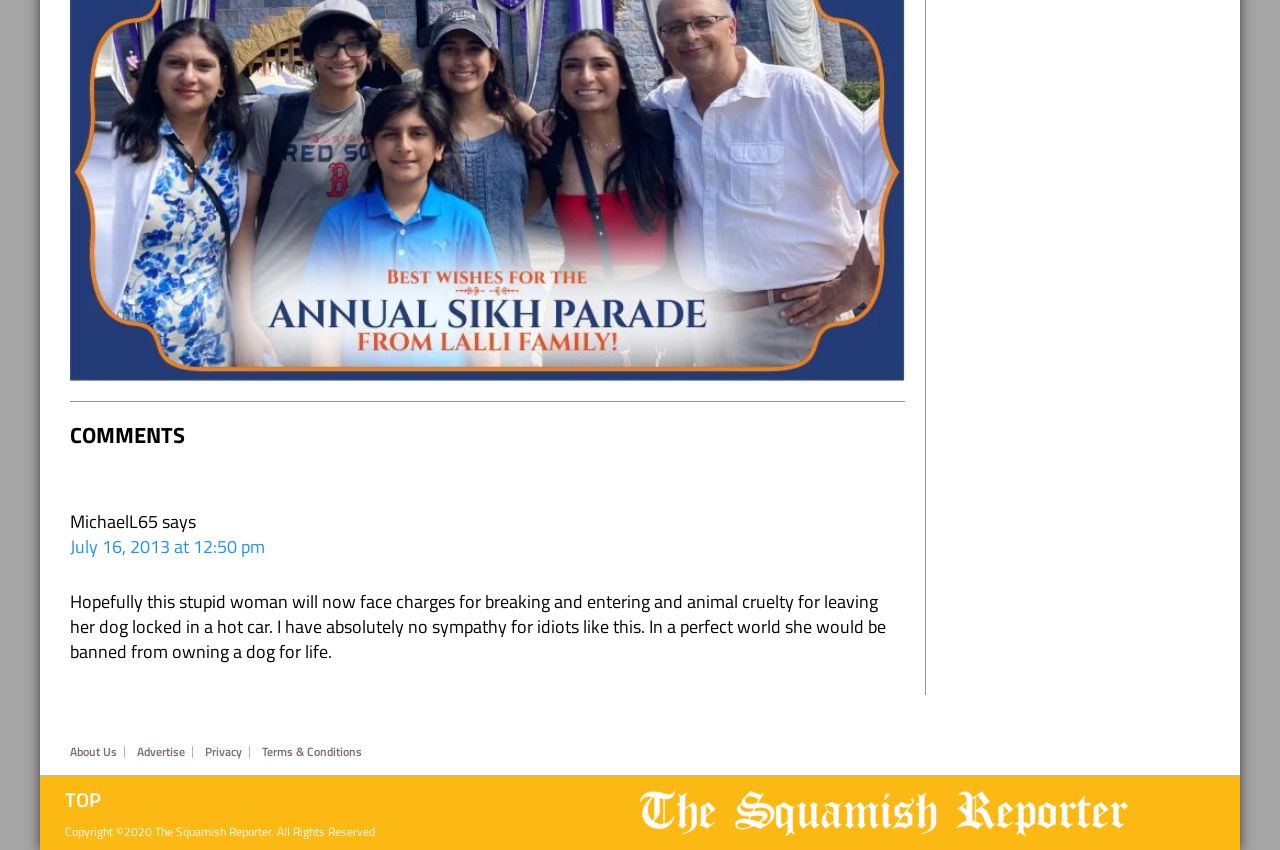Using the format (top-left x, top-left y, bottom-right x, bottom-right y), and given the element description, identify the bounding box coordinates within the screenshot: Contact Us

None